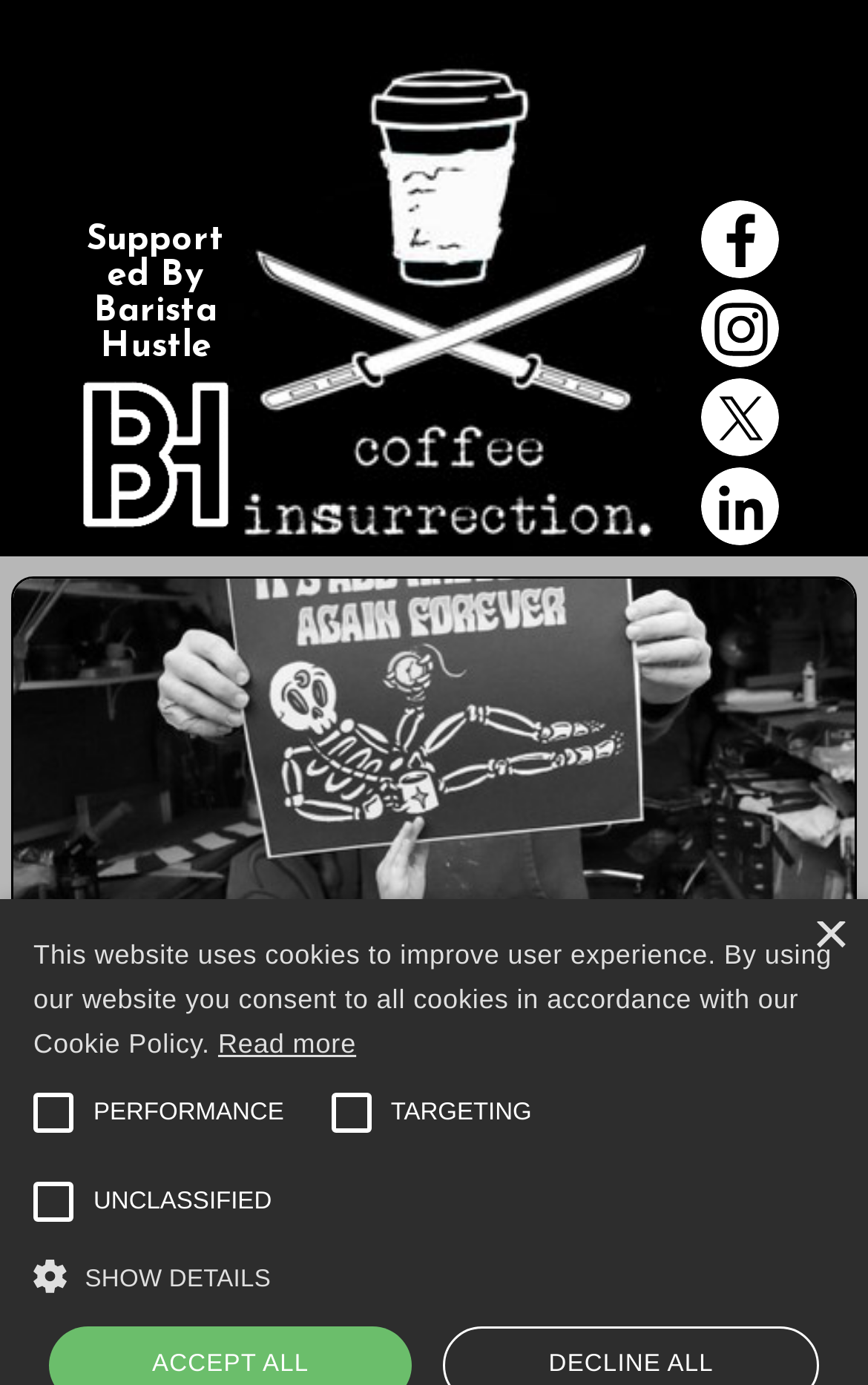How many images are on the webpage?
Using the image provided, answer with just one word or phrase.

7